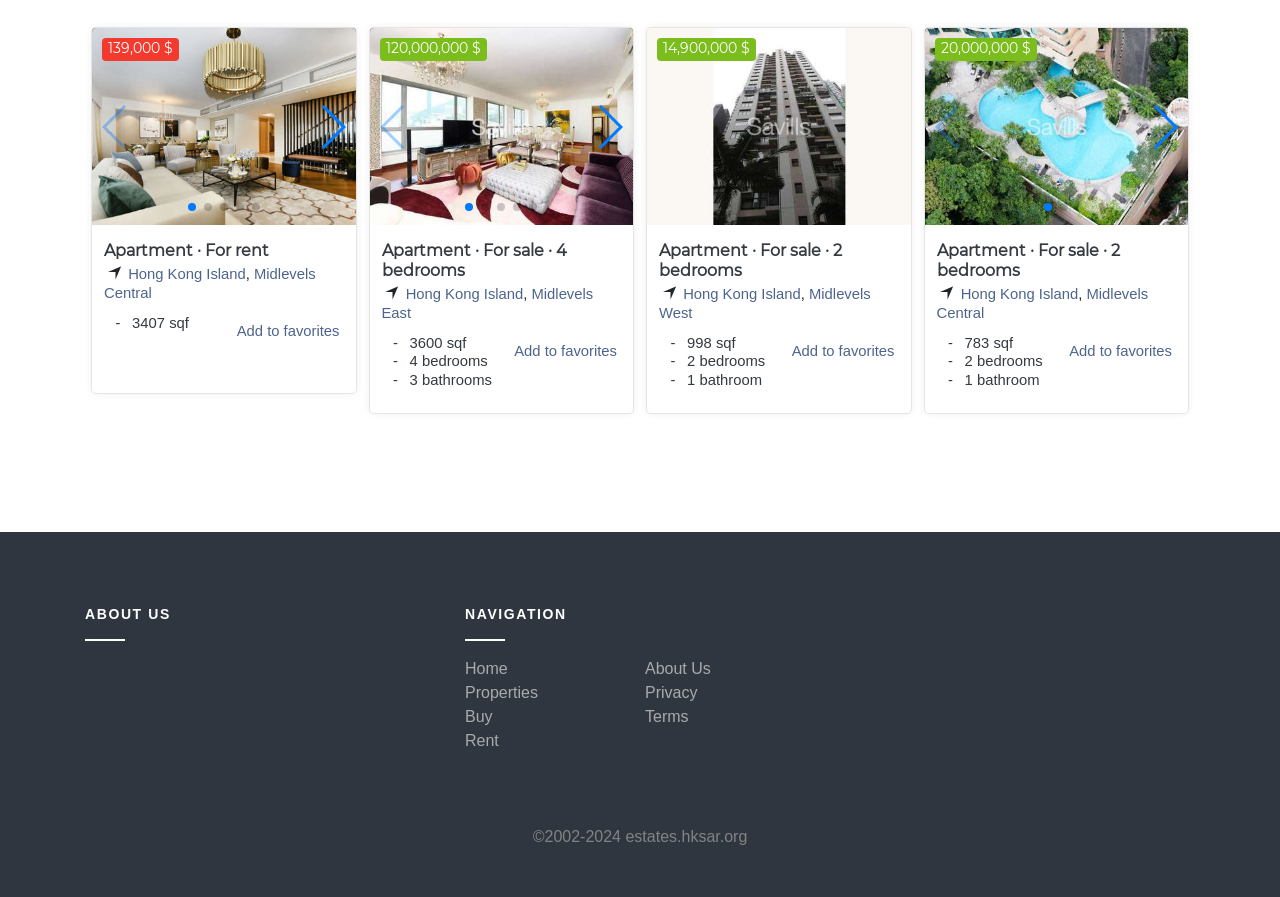Locate the bounding box coordinates of the clickable region necessary to complete the following instruction: "Add to favorites". Provide the coordinates in the format of four float numbers between 0 and 1, i.e., [left, top, right, bottom].

[0.185, 0.36, 0.265, 0.378]